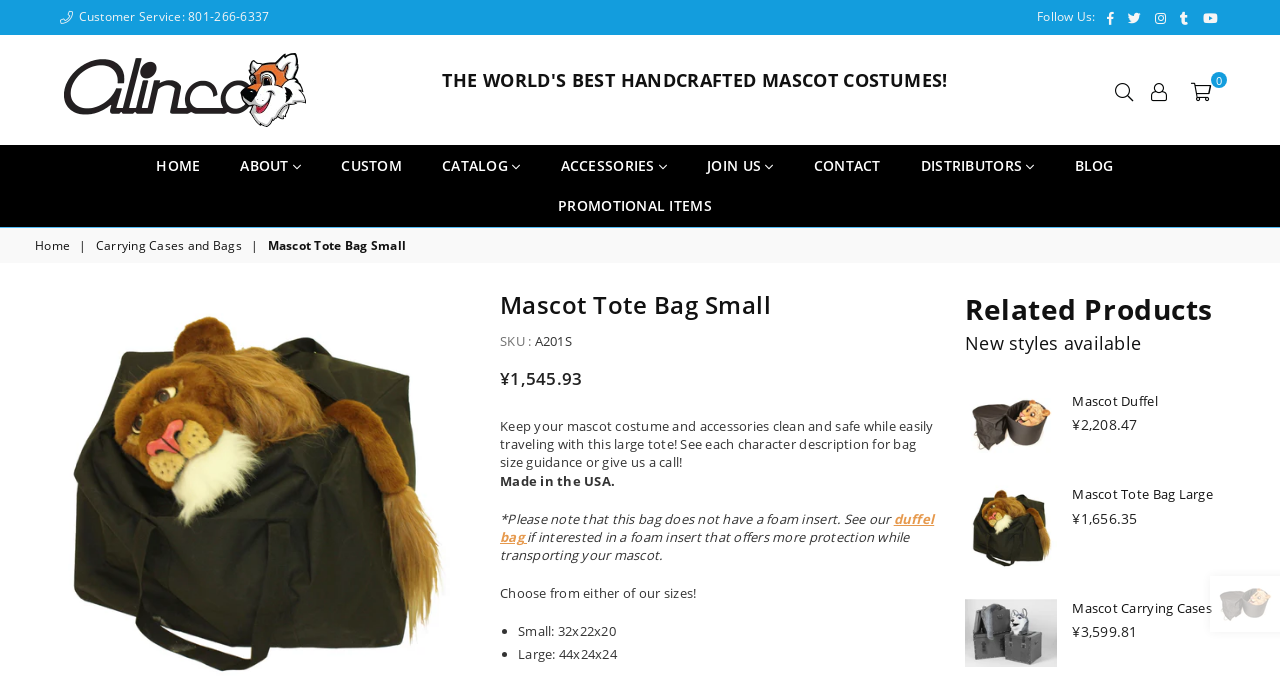Give a concise answer using one word or a phrase to the following question:
What is the name of the company?

Alinco Costumes Inc.